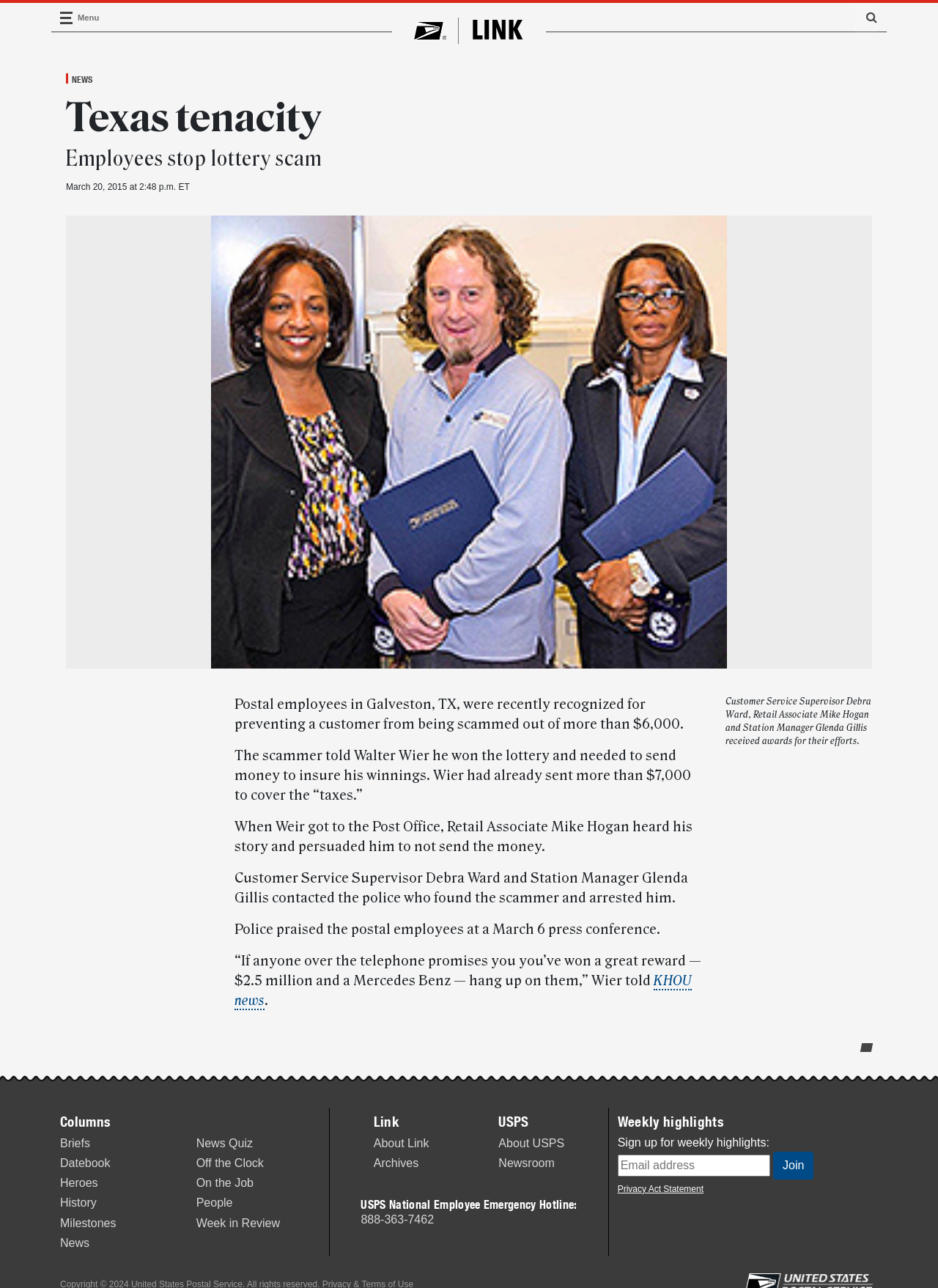Describe the entire webpage, focusing on both content and design.

The webpage is about USPS Employee News, with a focus on a story about Texas tenacity. At the top, there is a main navigation bar with a toggle button and a USPS logo. Below the navigation bar, there is a heading that reads "NEWS" and a subheading that says "Texas tenacity". 

To the right of the heading, there is an image of a commendation ceremony, with a caption describing the event. Below the image, there is a news article about postal employees in Galveston, TX, who prevented a customer from being scammed out of more than $6,000. The article is divided into several paragraphs, with quotes from the customer and details about the scam.

Below the news article, there are several headings and links, including "Post-story highlights", "Columns", and "Link". These sections contain links to other news articles, columns, and features. There is also a section for "USPS" with links to "About USPS" and "Newsroom".

At the bottom of the page, there is a section for "Weekly highlights" with a sign-up form for email updates. There is also a link to a "Privacy Act Statement" and a USPS National Employee Emergency Hotline with a phone number.